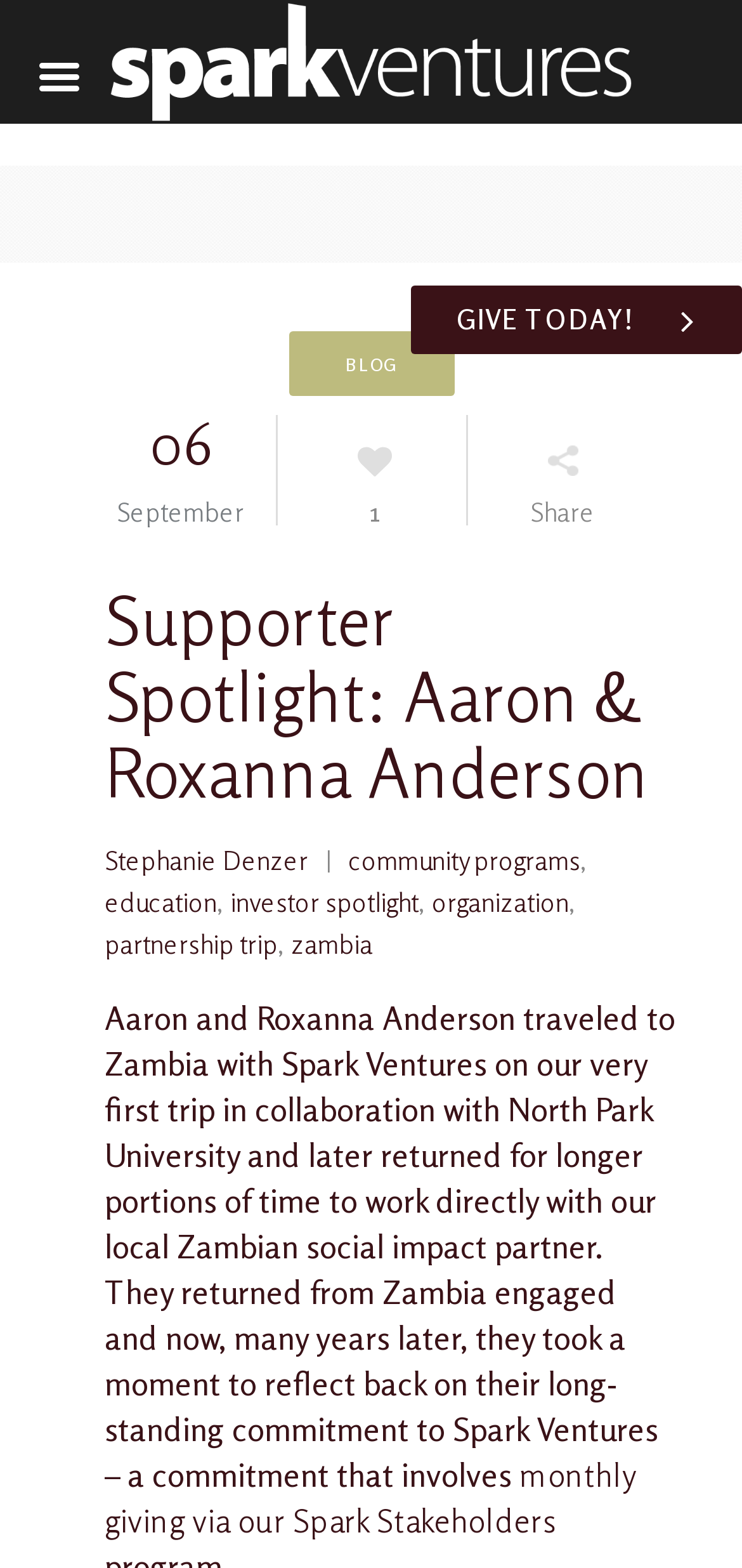What is the date mentioned in the webpage?
Look at the image and provide a short answer using one word or a phrase.

06 September